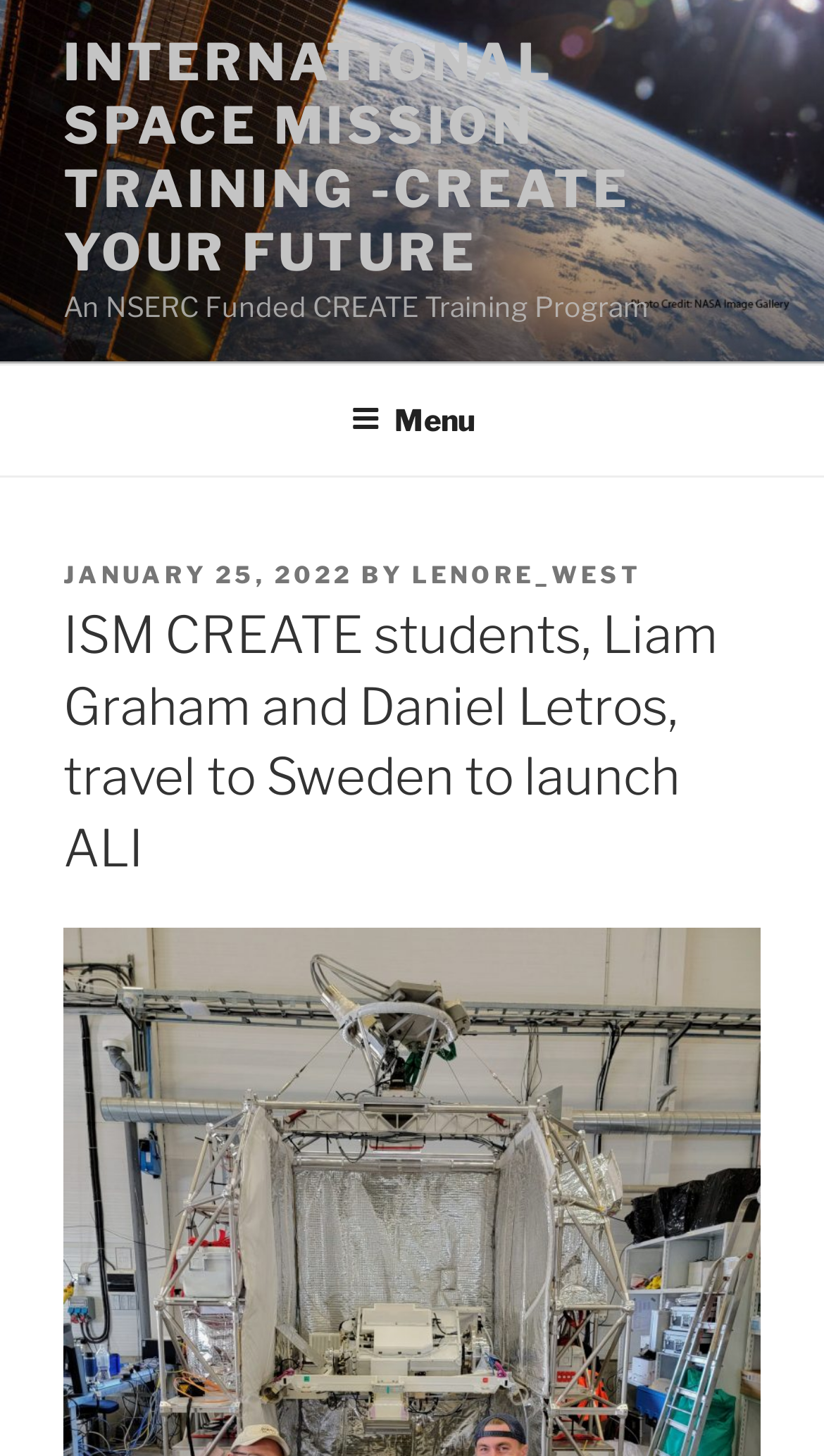Who is the author of the article?
Give a detailed response to the question by analyzing the screenshot.

I found a link element with the text 'LENORE_WEST' which is located below the StaticText element 'BY'. This suggests that Lenore West is the author of the article.